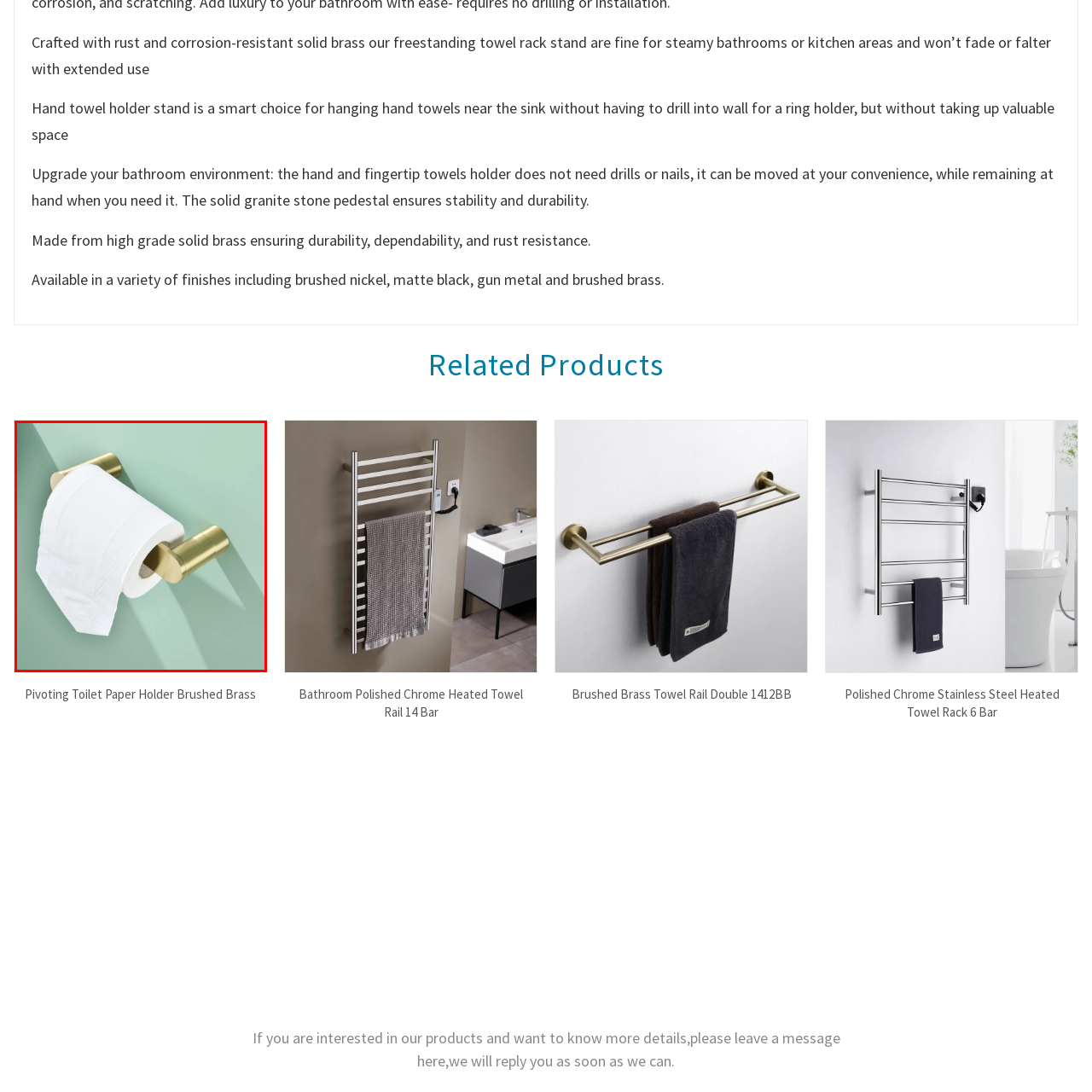Offer a thorough and descriptive summary of the image captured in the red bounding box.

This image showcases a modern pivoting toilet paper holder featuring a sleek brushed brass design. The holder is elegantly mounted on a mint green wall, emphasizing its sophisticated aesthetic. A rolled white toilet paper is displayed, highlighting both functionality and style. This product exemplifies a perfect blend of contemporary design and practicality, making it an ideal addition to any bathroom setting. Its pivoting feature adds convenience, allowing users easy access to toilet paper without compromising on space or design.